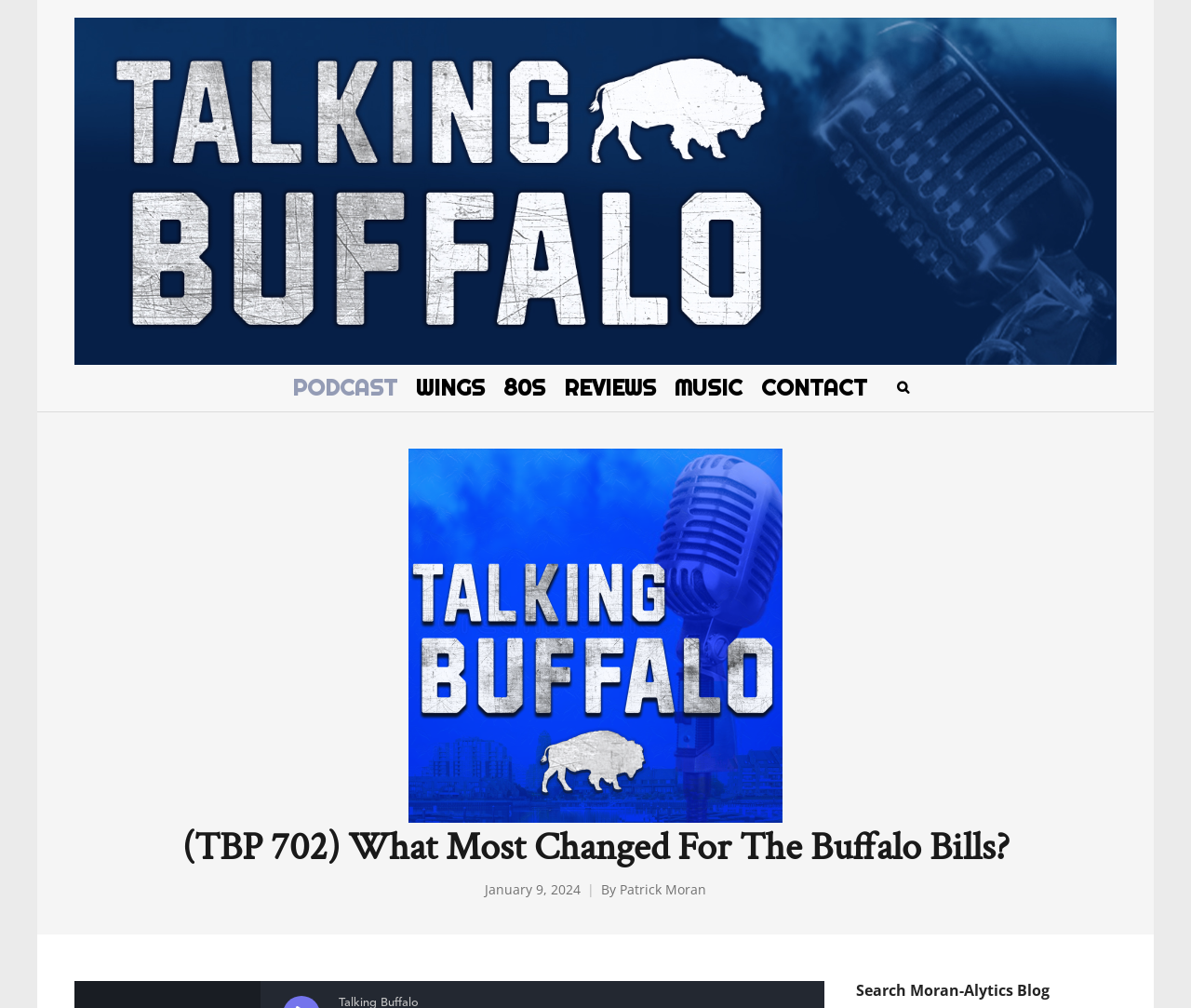What is the name of the website?
Craft a detailed and extensive response to the question.

The name of the website can be found in the top-left corner of the webpage, where it is written in a heading element and also has a link to the website's homepage.